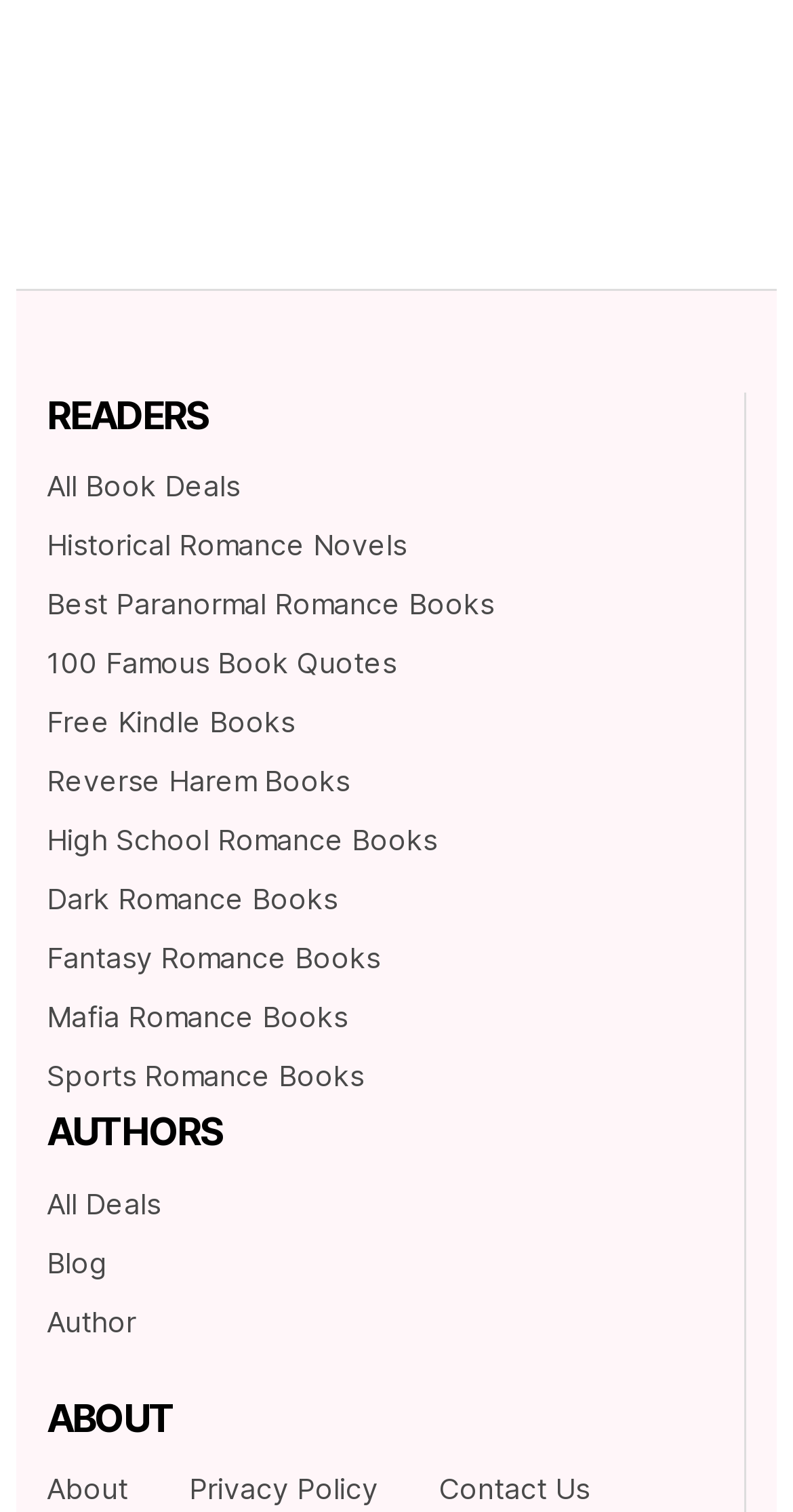Please locate the bounding box coordinates of the element that should be clicked to achieve the given instruction: "View free kindle books".

[0.059, 0.434, 0.372, 0.457]